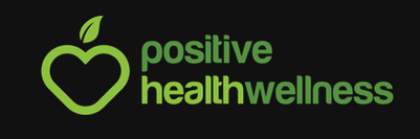Identify and describe all the elements present in the image.

The image features the logo of "Positive Health Wellness," designed with a modern aesthetic that highlights a focus on health and nutrition. The logo consists of the text "positive healthwellness" in a vibrant green font, conveying a sense of vitality and well-being. Accompanying the text is a stylized heart shape integrated with a leaf, symbolizing a commitment to holistic health and natural living. The background is black, allowing the green elements to stand out prominently, reinforcing the brand's emphasis on positivity and wellness in lifestyle choices. This logo serves as a cornerstone for the brand, representing its mission to promote healthy living and informed choices through various resources and guidance offered on their platform.